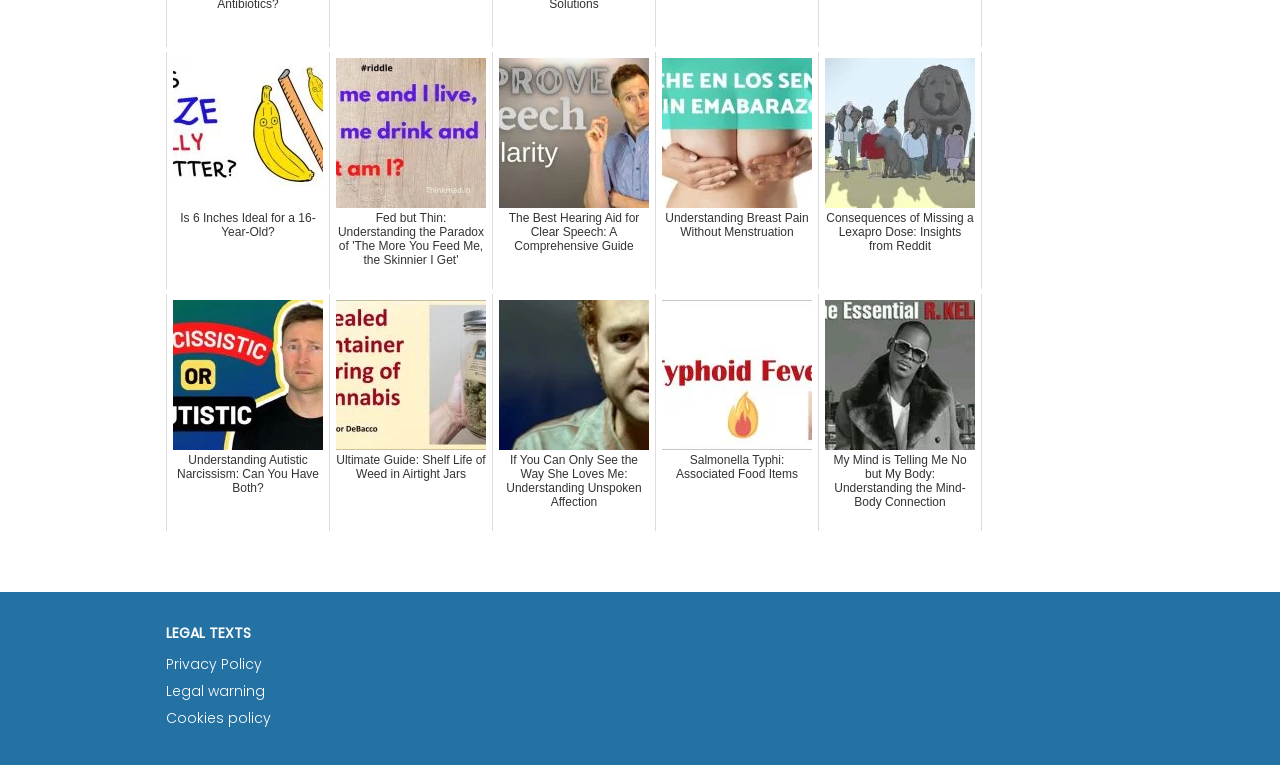Please determine the bounding box coordinates of the element to click in order to execute the following instruction: "Understand autistic narcissism". The coordinates should be four float numbers between 0 and 1, specified as [left, top, right, bottom].

[0.13, 0.384, 0.258, 0.694]